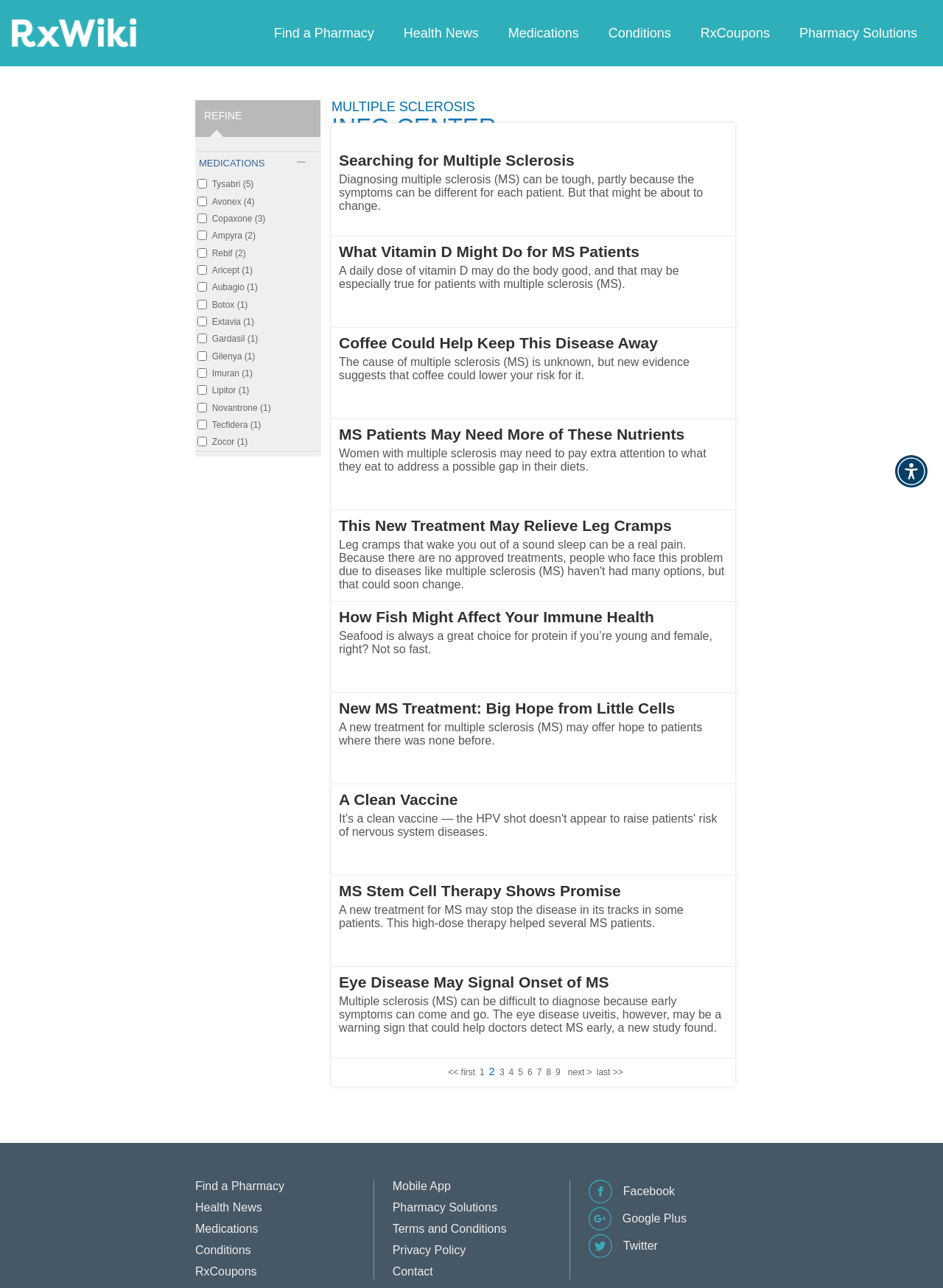Pinpoint the bounding box coordinates of the clickable area necessary to execute the following instruction: "Find a Pharmacy". The coordinates should be given as four float numbers between 0 and 1, namely [left, top, right, bottom].

[0.207, 0.916, 0.302, 0.926]